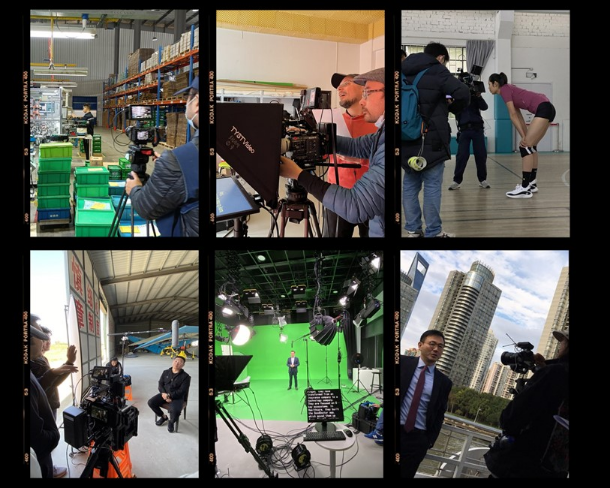Using the information shown in the image, answer the question with as much detail as possible: What is the purpose of the green screen in the bottom-center scene?

In the bottom-center scene, a talent is standing against a green screen, which suggests that the green screen is used to create digital backgrounds in post-production, allowing for creative possibilities in filmmaking.